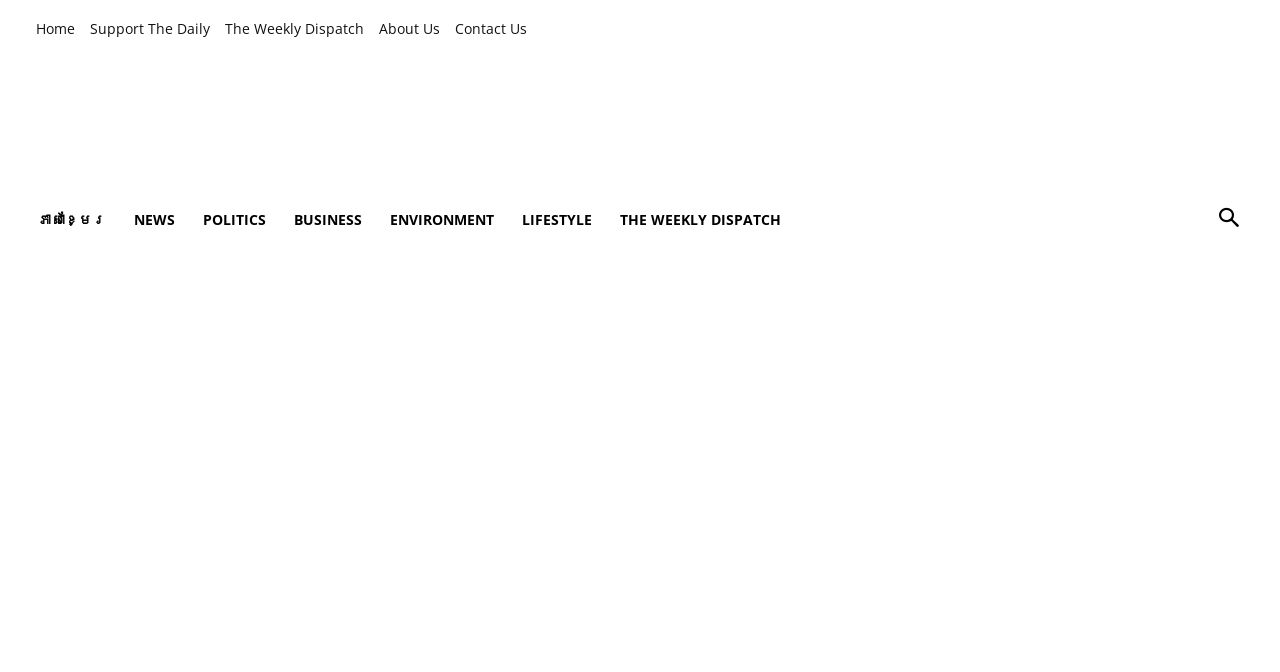Use a single word or phrase to answer the question:
How many main categories are there in the news section?

6